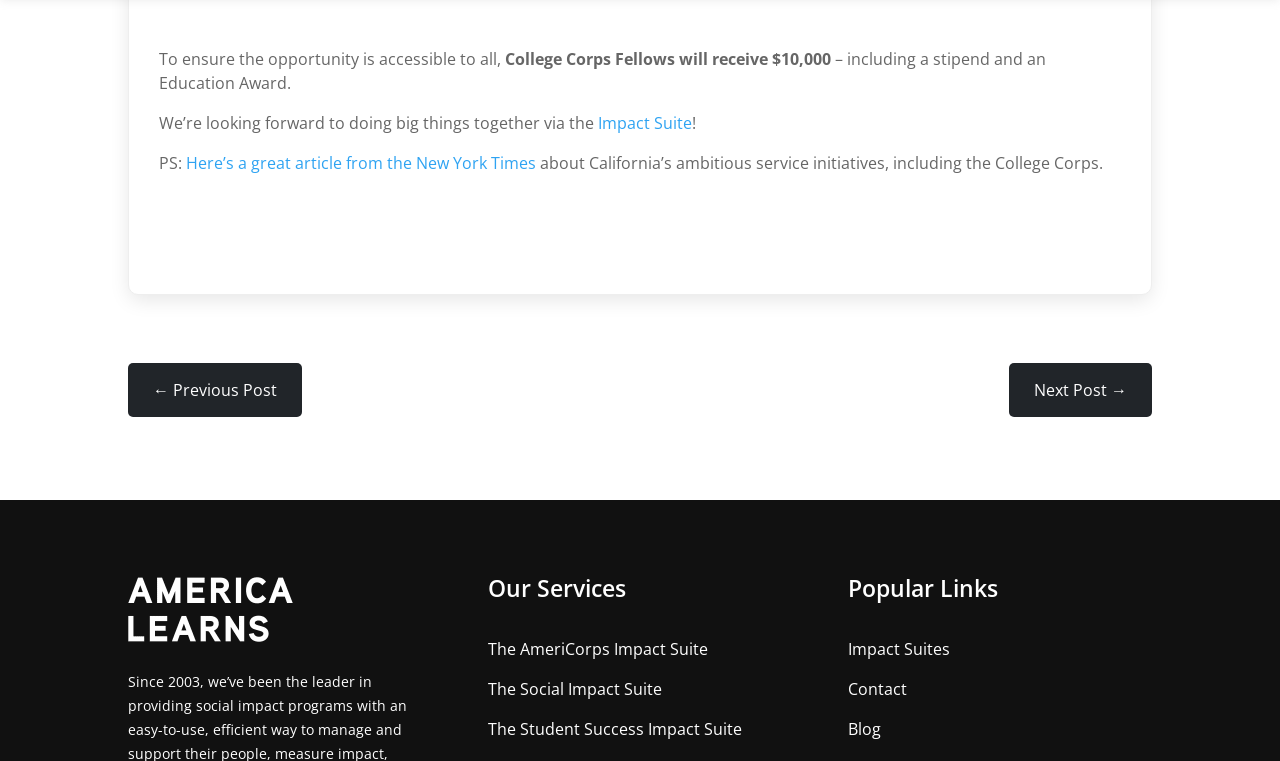Locate the bounding box coordinates of the clickable part needed for the task: "Click the 'Impact Suite' link".

[0.467, 0.147, 0.541, 0.176]